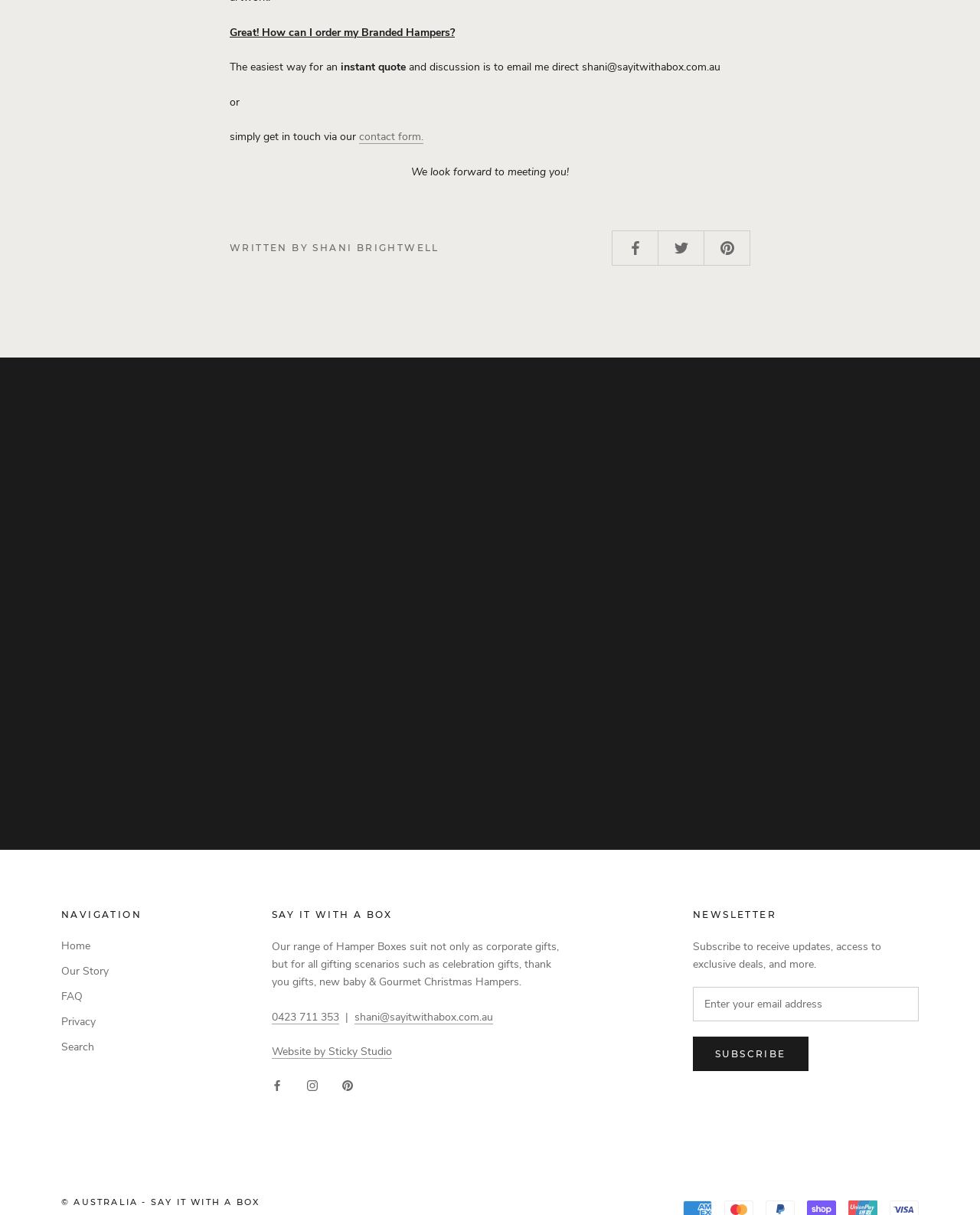Please determine the bounding box coordinates of the section I need to click to accomplish this instruction: "contact via form".

[0.366, 0.107, 0.432, 0.119]